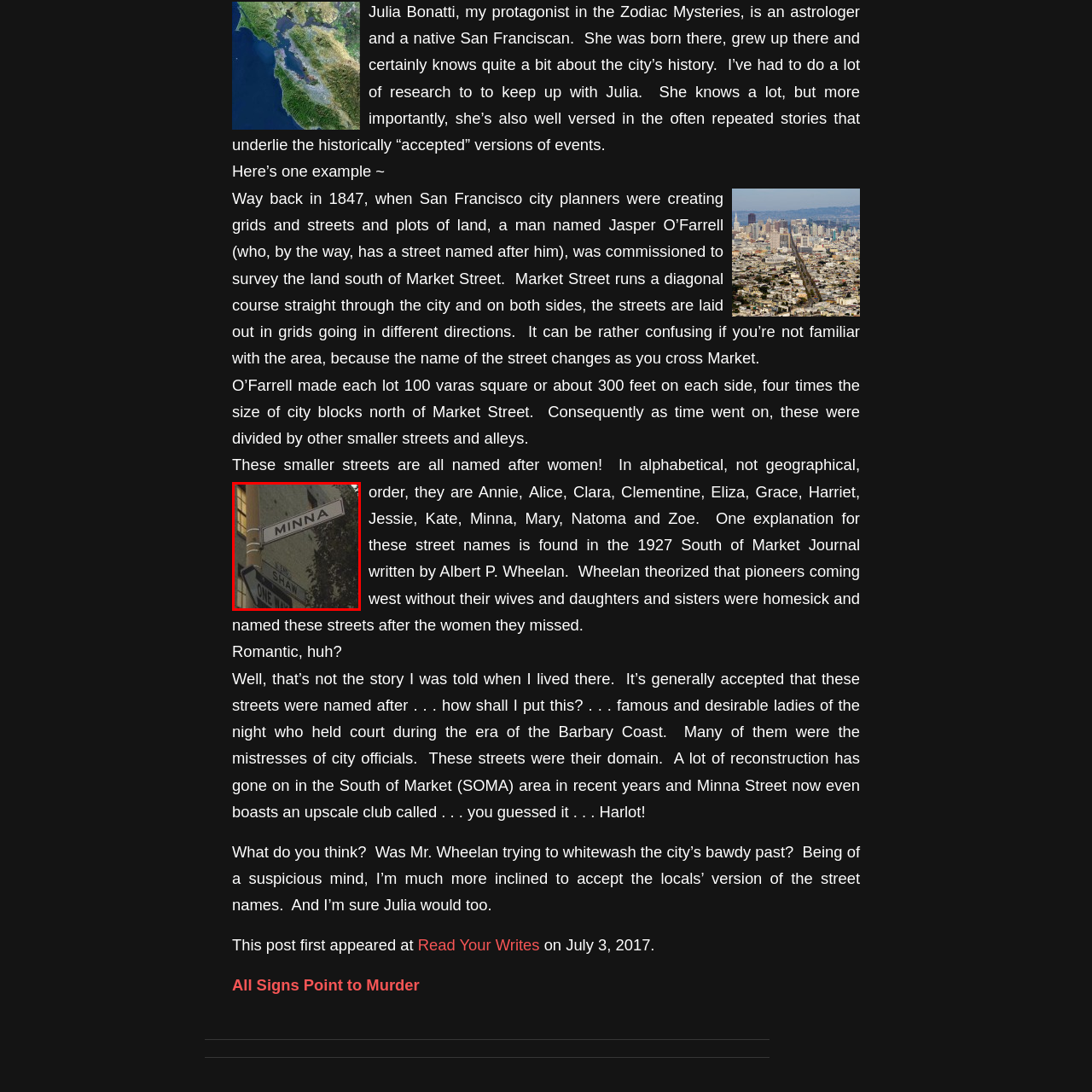Why were some streets in SoMa named after women?
Examine the portion of the image surrounded by the red bounding box and deliver a detailed answer to the question.

According to the caption, some early city planners may have paid homage to the women they missed while traveling westward, which is reflected in the naming of streets like Minna Street after women.